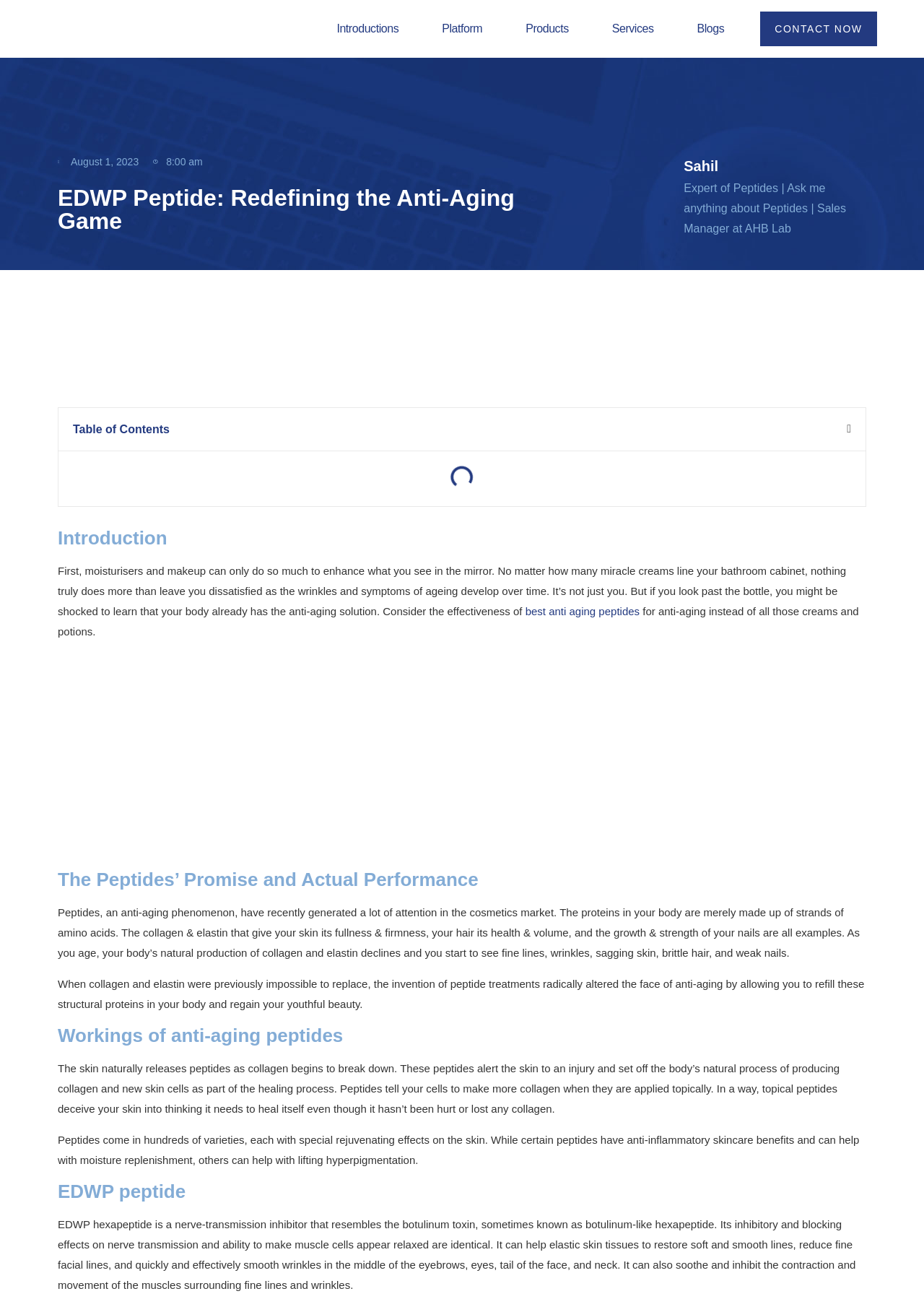Create a detailed narrative of the webpage’s visual and textual elements.

The webpage is about EDWP Peptide, an anti-aging solution. At the top left corner, there is a company logo of AHB Lab, accompanied by a navigation menu with links to "Introductions", "Platform", "Products", "Services", "Blogs", and "CONTACT NOW". Below the navigation menu, there is a heading that reads "EDWP Peptide: Redefining the Anti-Aging Game".

On the right side of the heading, there is a picture of Sahil, an expert in peptides, with a brief description of his role and expertise. Below the picture, there is an image related to anti-aging peptides.

The main content of the webpage is divided into sections, each with a heading. The first section is "Introduction", which discusses the limitations of moisturizers and makeup in enhancing one's appearance. It introduces the concept of using peptides as an anti-aging solution.

The next section is "The Peptides' Promise and Actual Performance", which explains how peptides work in the body and how they can be used to refill structural proteins like collagen and elastin, leading to a more youthful appearance.

The following section is "Workings of anti-aging peptides", which delves deeper into how peptides alert the skin to produce collagen and new skin cells, and how they can be used to deceive the skin into thinking it needs to heal itself.

Finally, there is a section dedicated to "EDWP peptide", which describes its specific benefits, including its ability to smooth wrinkles, reduce fine facial lines, and soothe muscle contractions.

Throughout the webpage, there are images and links to related content, including a table of contents and a call-to-action button to "Close table of contents".